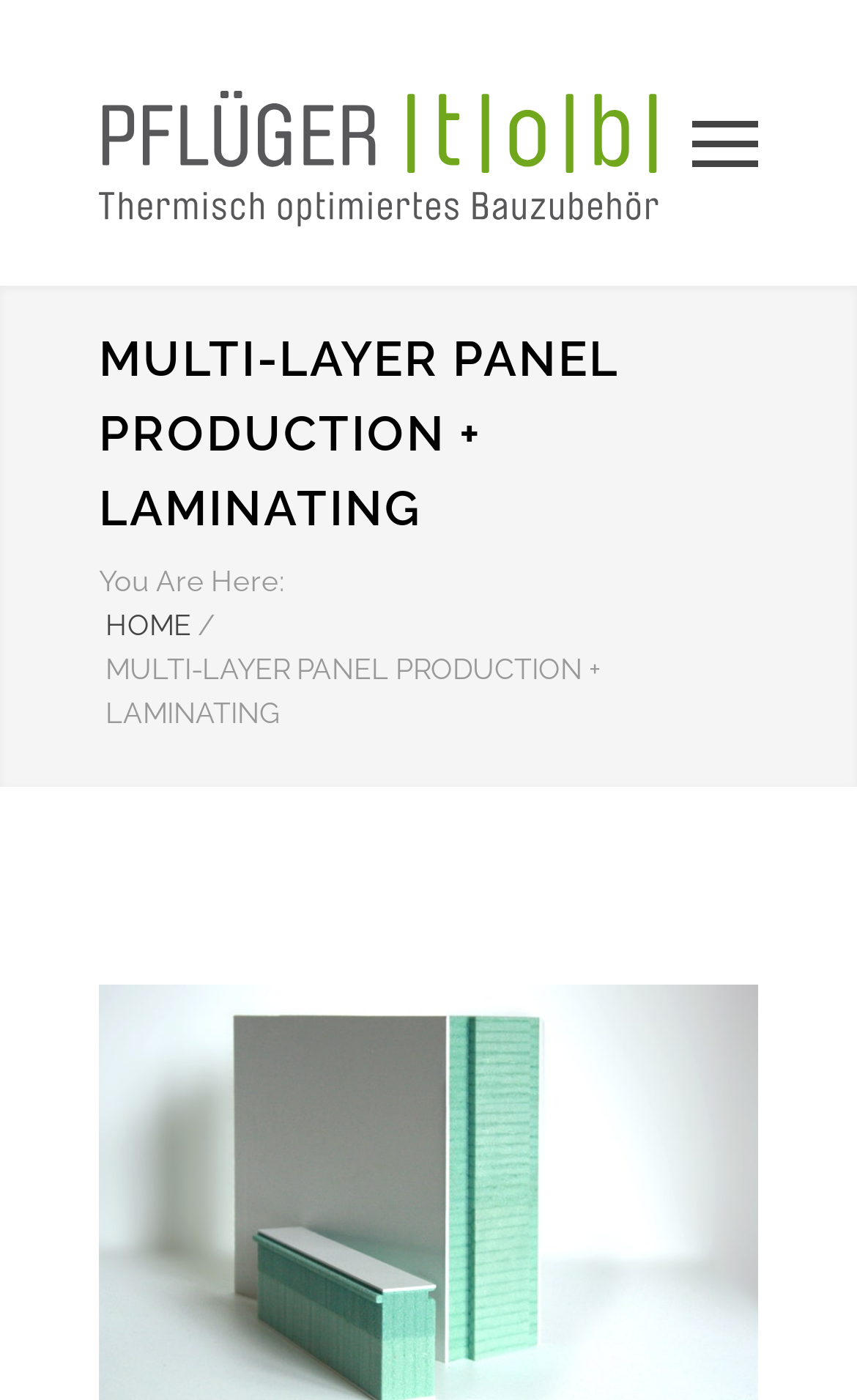What is the purpose of the 'You Are Here:' text?
Based on the image, give a one-word or short phrase answer.

Indicates current page